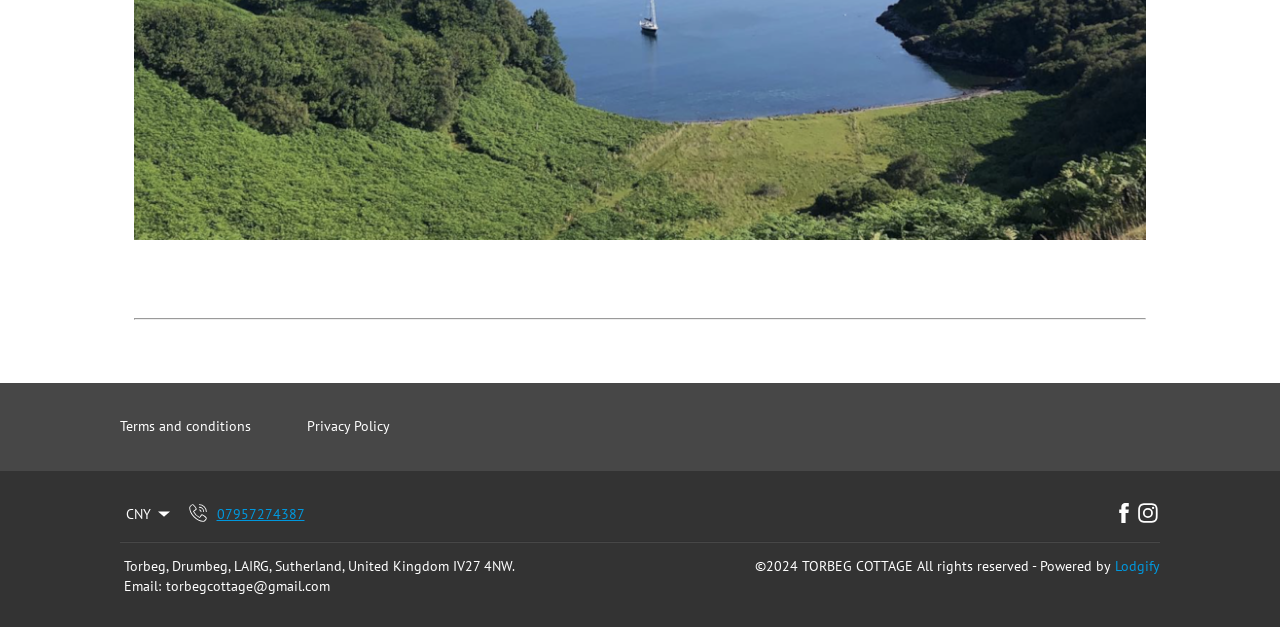Determine the bounding box for the described UI element: "Terms and conditions".

[0.094, 0.659, 0.223, 0.704]